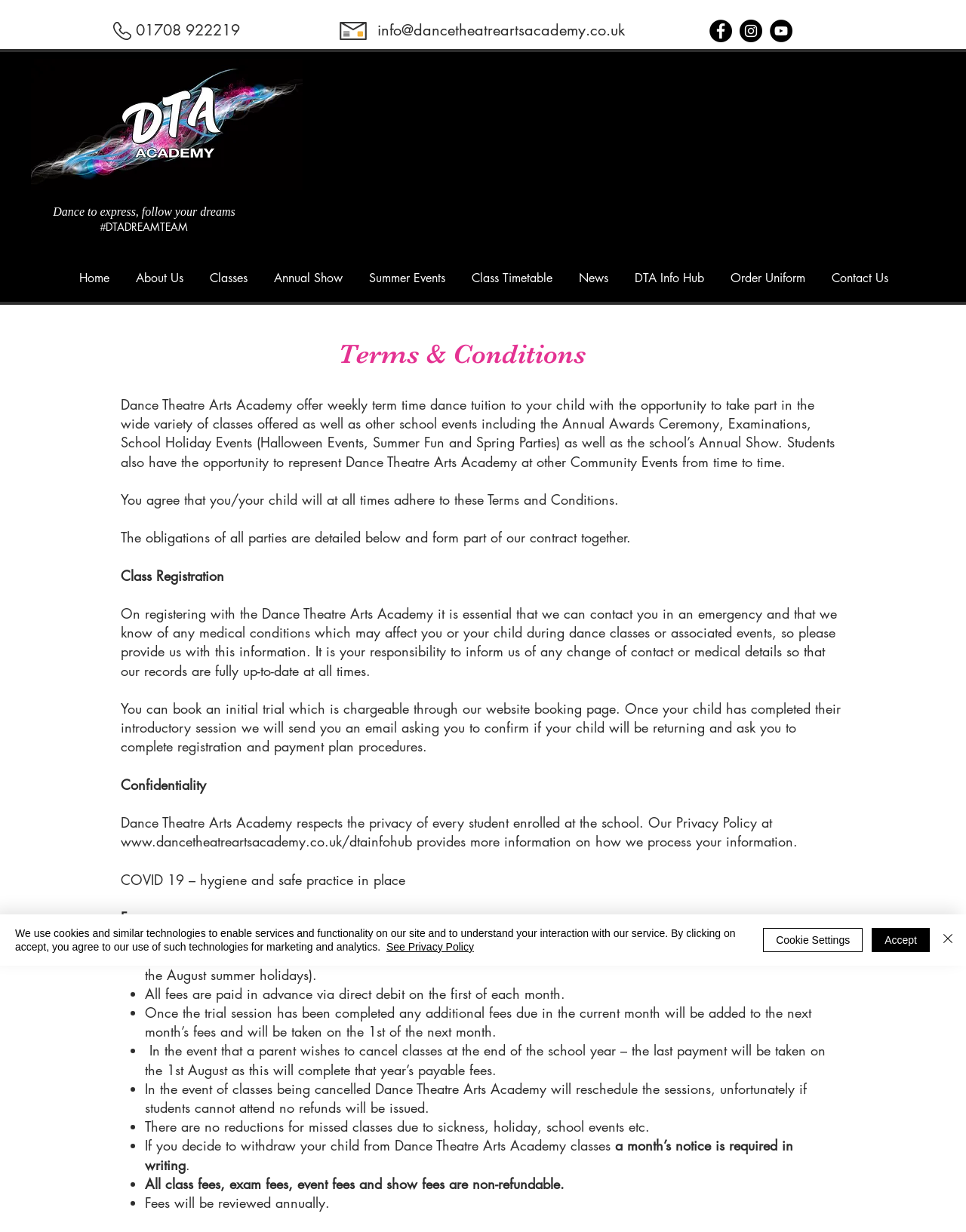What is the purpose of the 'DTA Info Hub' link? Refer to the image and provide a one-word or short phrase answer.

To provide more information